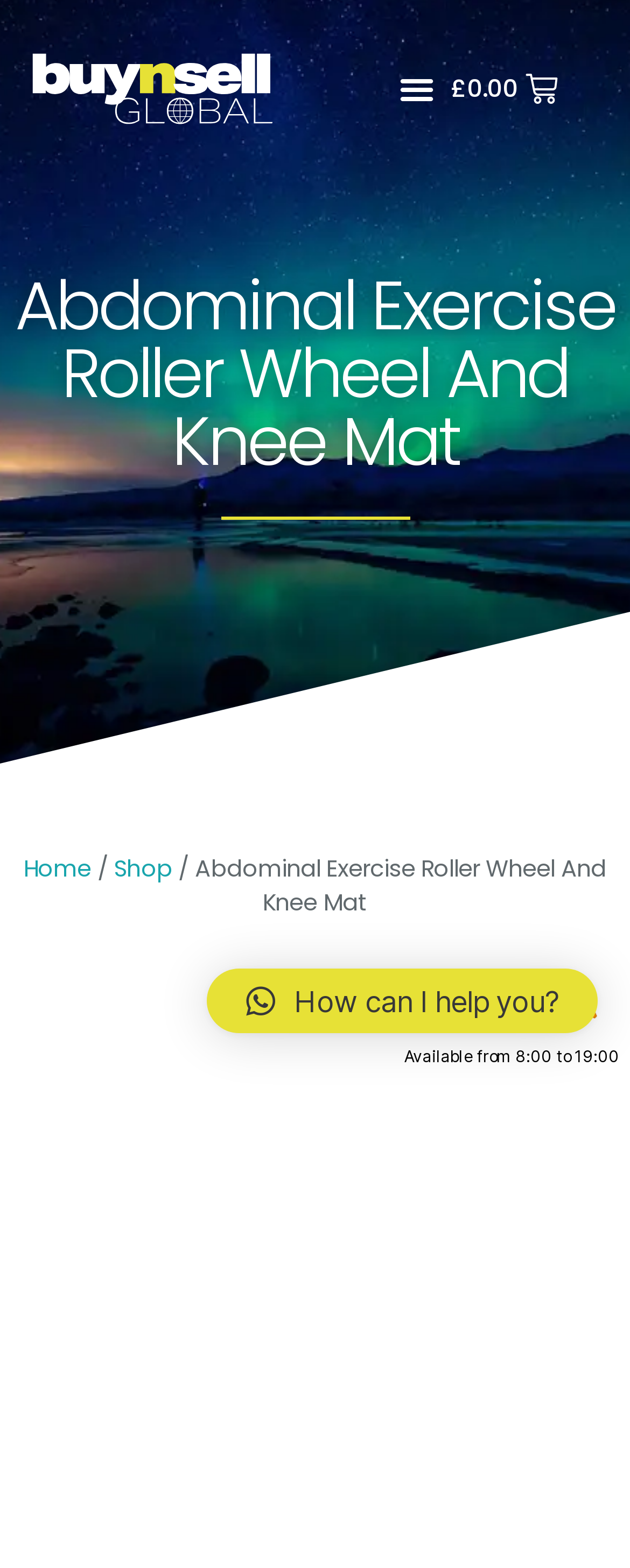Please determine the bounding box coordinates for the UI element described here. Use the format (top-left x, top-left y, bottom-right x, bottom-right y) with values bounded between 0 and 1: £0.00 Basket

[0.69, 0.036, 0.91, 0.077]